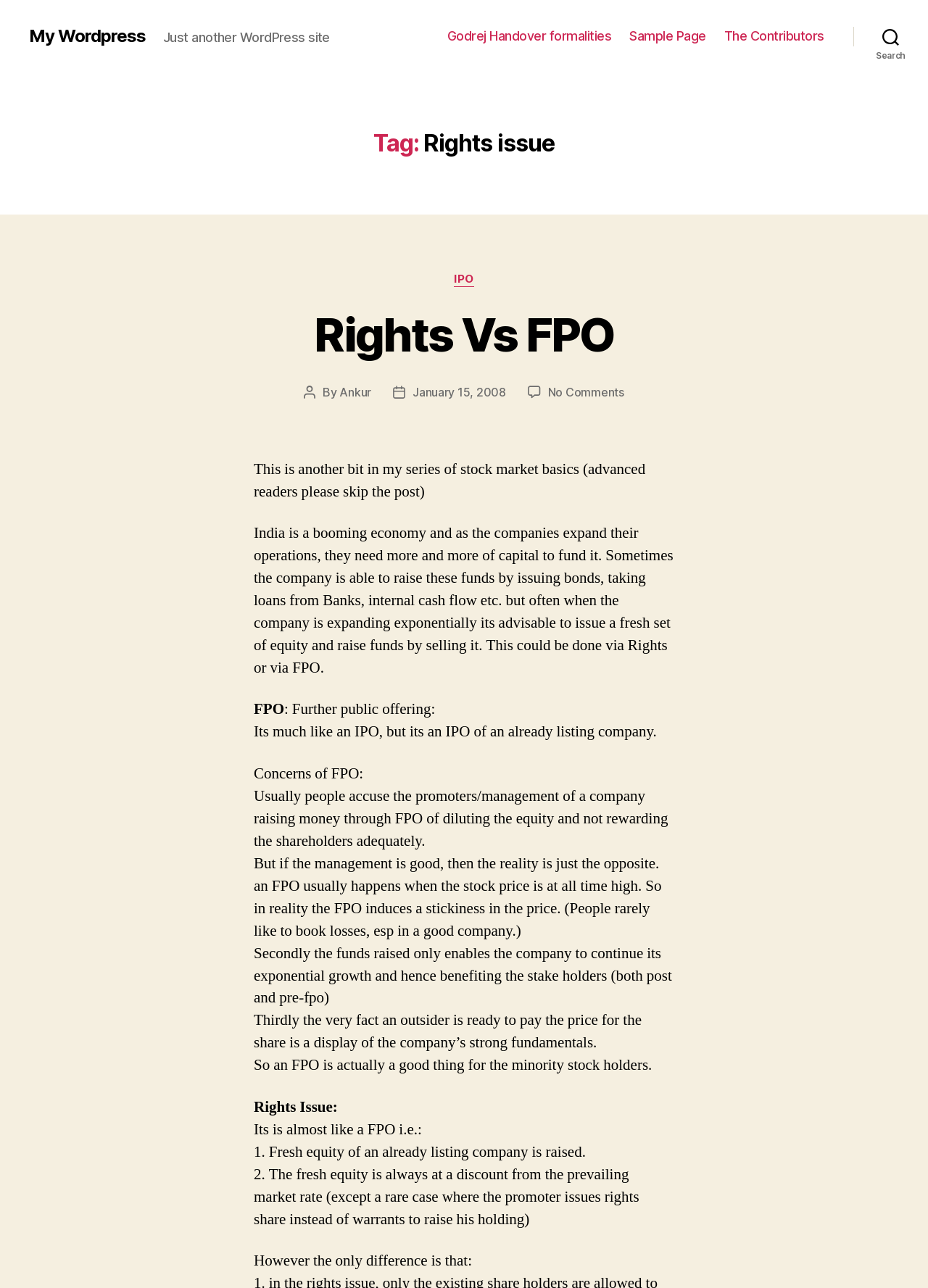What is the date of the post 'Rights Vs FPO'?
Kindly offer a comprehensive and detailed response to the question.

The question can be answered by looking at the post date section, where the date 'January 15, 2008' is displayed as the date of the post 'Rights Vs FPO'.